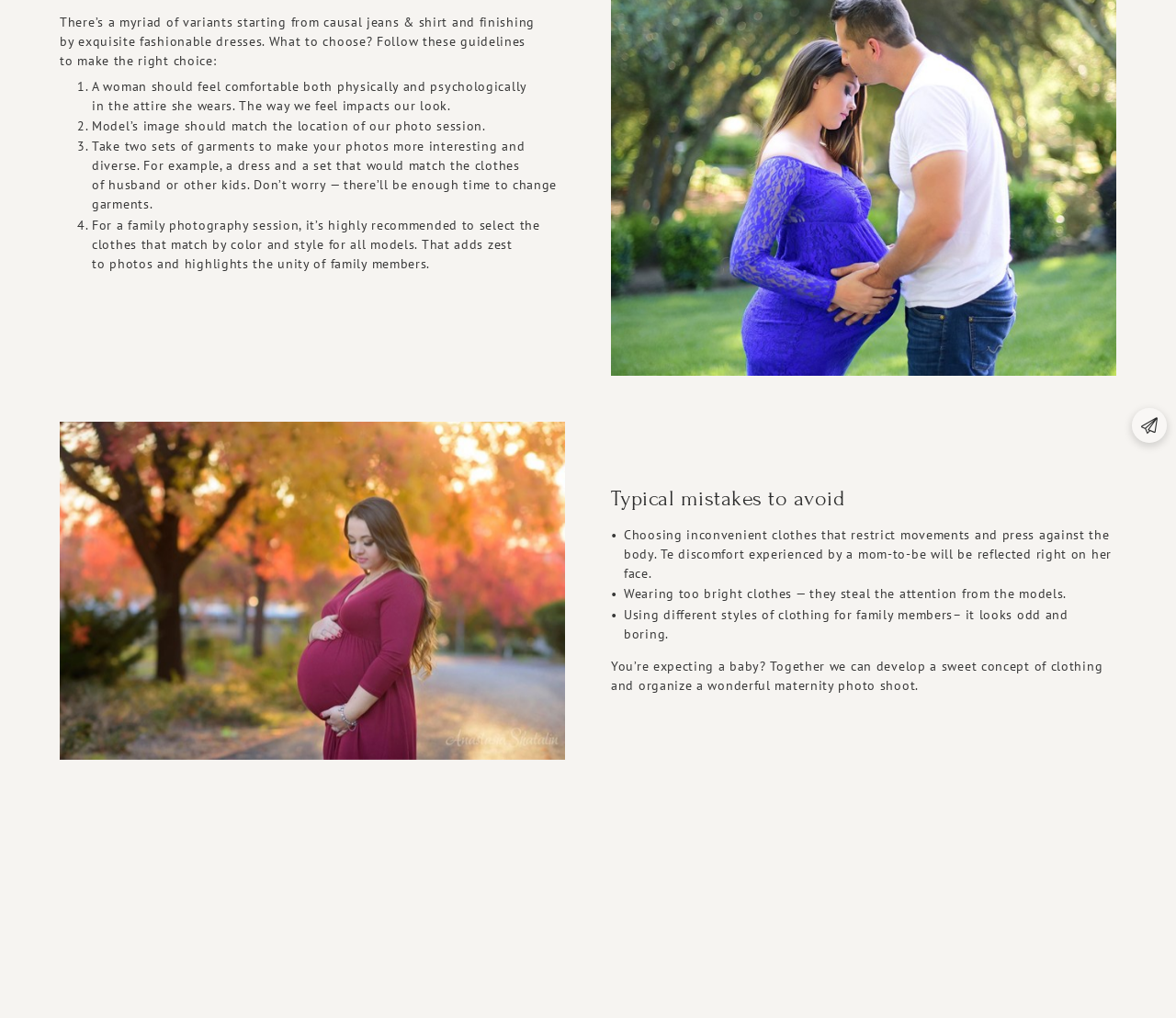Bounding box coordinates should be in the format (top-left x, top-left y, bottom-right x, bottom-right y) and all values should be floating point numbers between 0 and 1. Determine the bounding box coordinate for the UI element described as: title="https://wa.me/14422224726"

[0.511, 0.908, 0.531, 0.942]